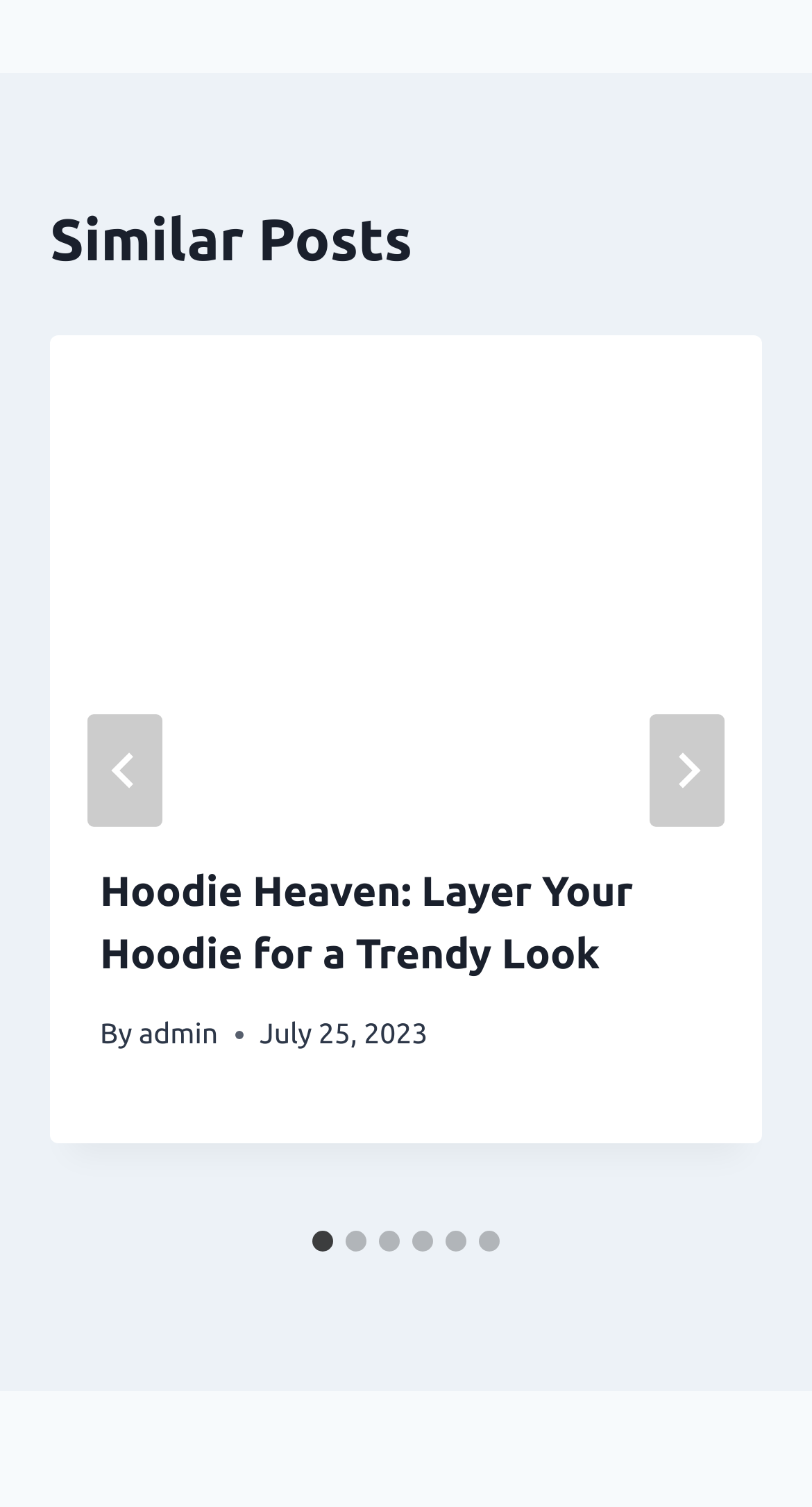What is the date of the first article?
Please respond to the question with a detailed and thorough explanation.

The date of the first article can be found in the time element, which is a child element of the article section. The date is 'July 25, 2023'.